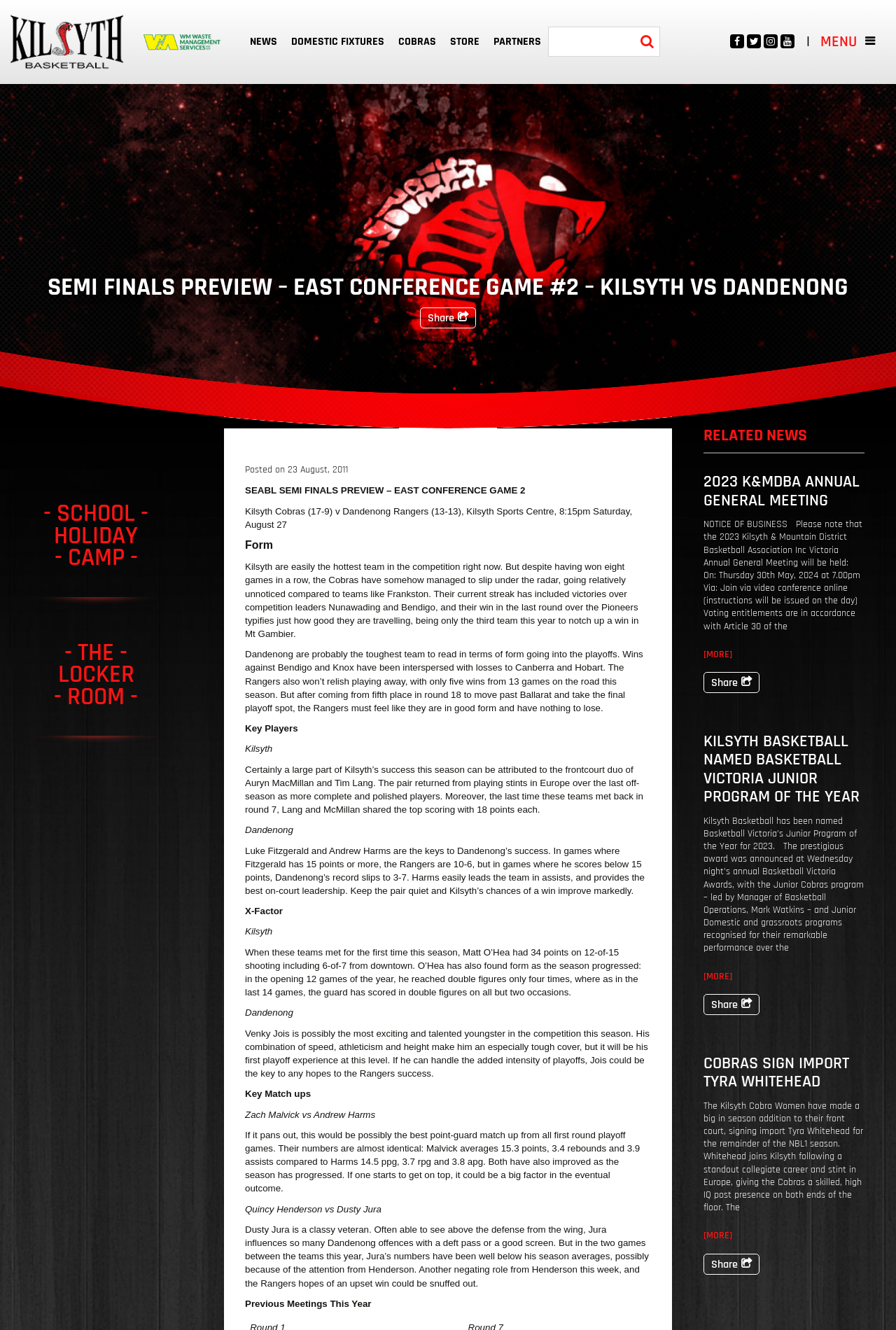Provide the bounding box coordinates for the area that should be clicked to complete the instruction: "Read more about 2023 K&MDBA ANNUAL GENERAL MEETING".

[0.785, 0.354, 0.959, 0.384]